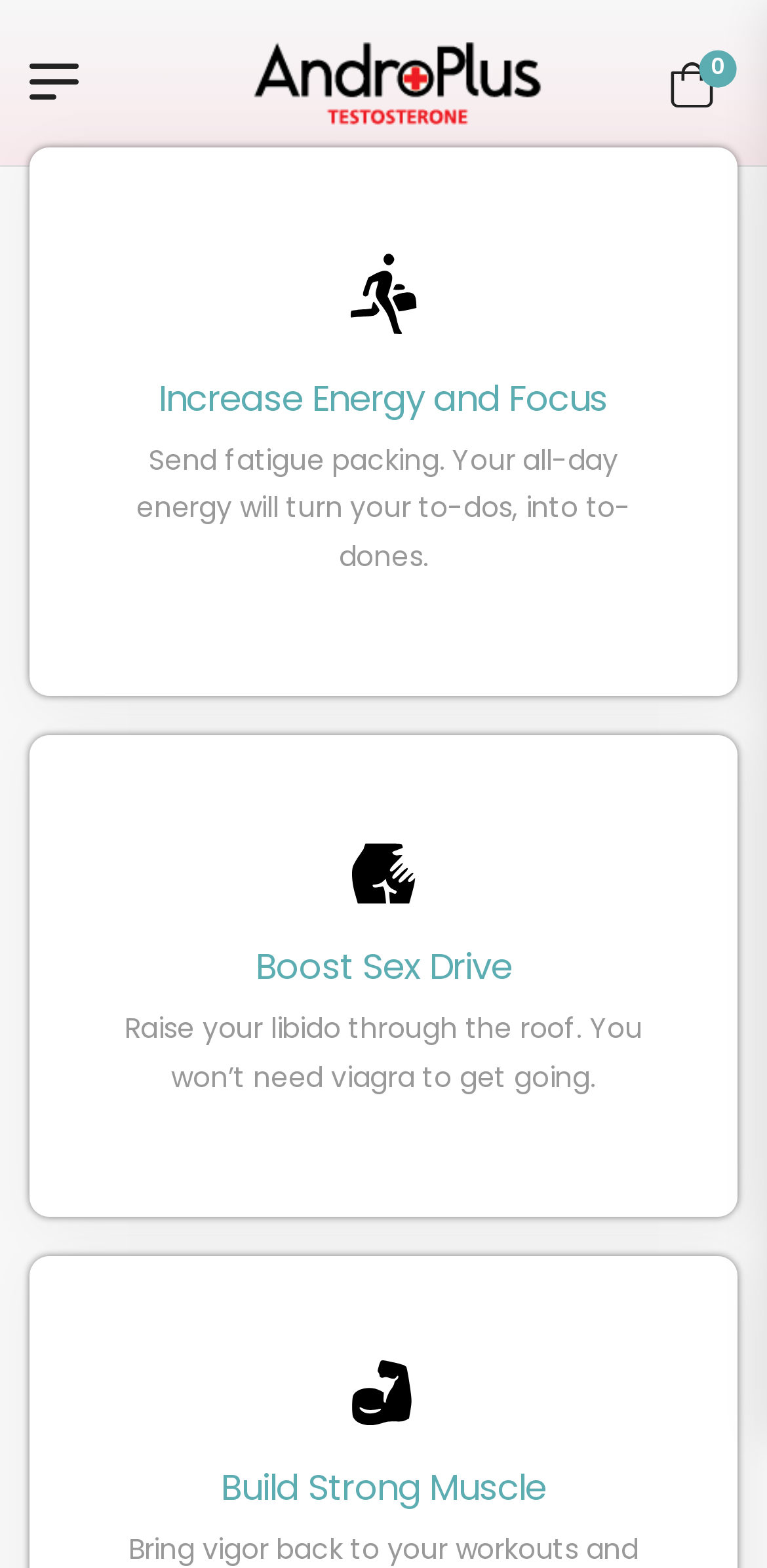Examine the screenshot and answer the question in as much detail as possible: What is the purpose of the images on the webpage?

The purpose of the images on the webpage can be inferred by looking at their positions and sizes. They are small and scattered throughout the webpage, suggesting that they are used for decorative purposes rather than conveying important information.